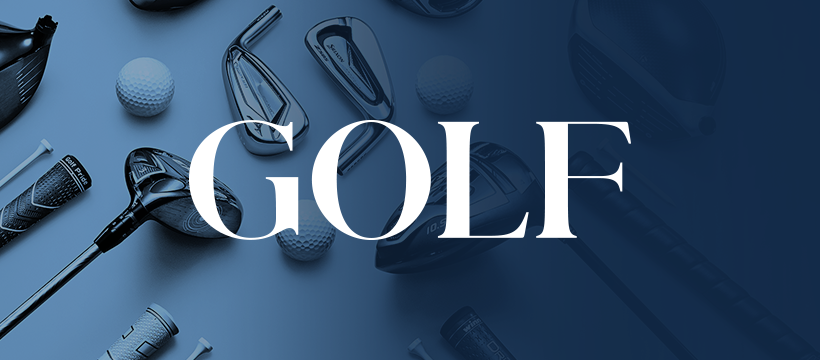Answer succinctly with a single word or phrase:
What is the font style of the text 'GOLF'?

Stylish